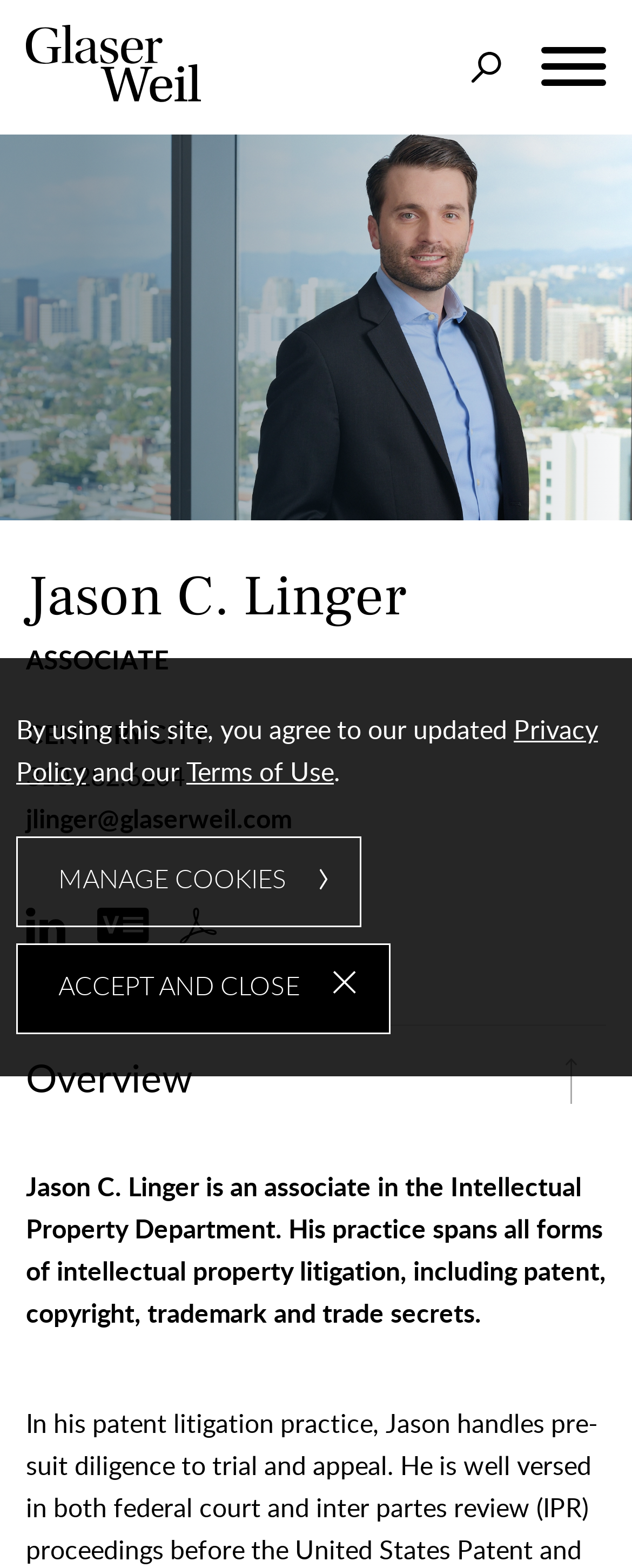Create an elaborate caption that covers all aspects of the webpage.

The webpage is about Jason C. Linger, an associate in the Intellectual Property Department. At the top left, there is a link to "Glaser Weil" accompanied by an image. Below it, there are links to "Main Content" and "Main Menu". On the top right, there is a button labeled "Menu" and a link to "Search" with a search icon.

The main content of the page is divided into sections. The first section has a heading "Jason C. Linger" followed by the text "ASSOCIATE" and links to "CENTURY CITY", a phone number, and an email address. There are also links to "Linkedin", "vCard", and "Download PDF" with corresponding icons.

Below this section, there is a heading "Overview" followed by a paragraph describing Jason C. Linger's practice, which spans all forms of intellectual property litigation.

At the bottom of the page, there is a link to "Jump to Page". A dialog box for "Cookie Policy" is displayed, which includes text about agreeing to the updated privacy policy and terms of use, with links to these policies. There are also two buttons, "MANAGE COOKIES ›" and "ACCEPT AND CLOSE ×".